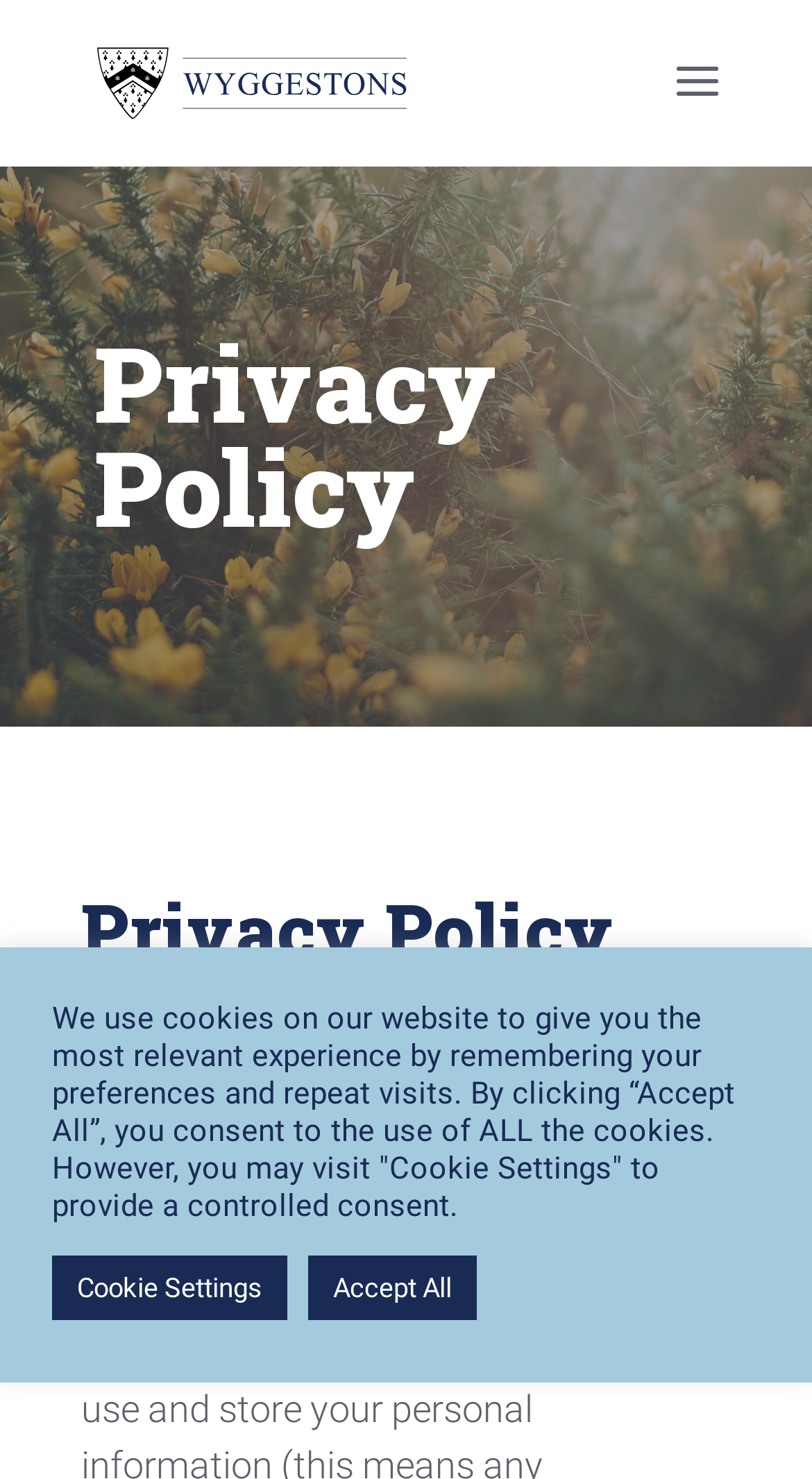Provide an in-depth caption for the elements present on the webpage.

The webpage is titled "Privacy Policy | Wyggestons" and features a prominent link to "Wyggestons" at the top-left corner, accompanied by a corresponding image. Below this, there are two headings, both labeled "Privacy Policy", with the first one located near the top-center and the second one positioned near the middle of the page.

The main content of the page is a paragraph of text that explains the website's cookie policy, stating that cookies are used to provide a personalized experience and that users can consent to their use by clicking "Accept All" or manage their preferences through "Cookie Settings". This text is located near the bottom-left of the page.

There are two buttons positioned below the text: "Cookie Settings" on the left and "Accept All" on the right. These buttons are aligned horizontally and are situated near the bottom of the page.